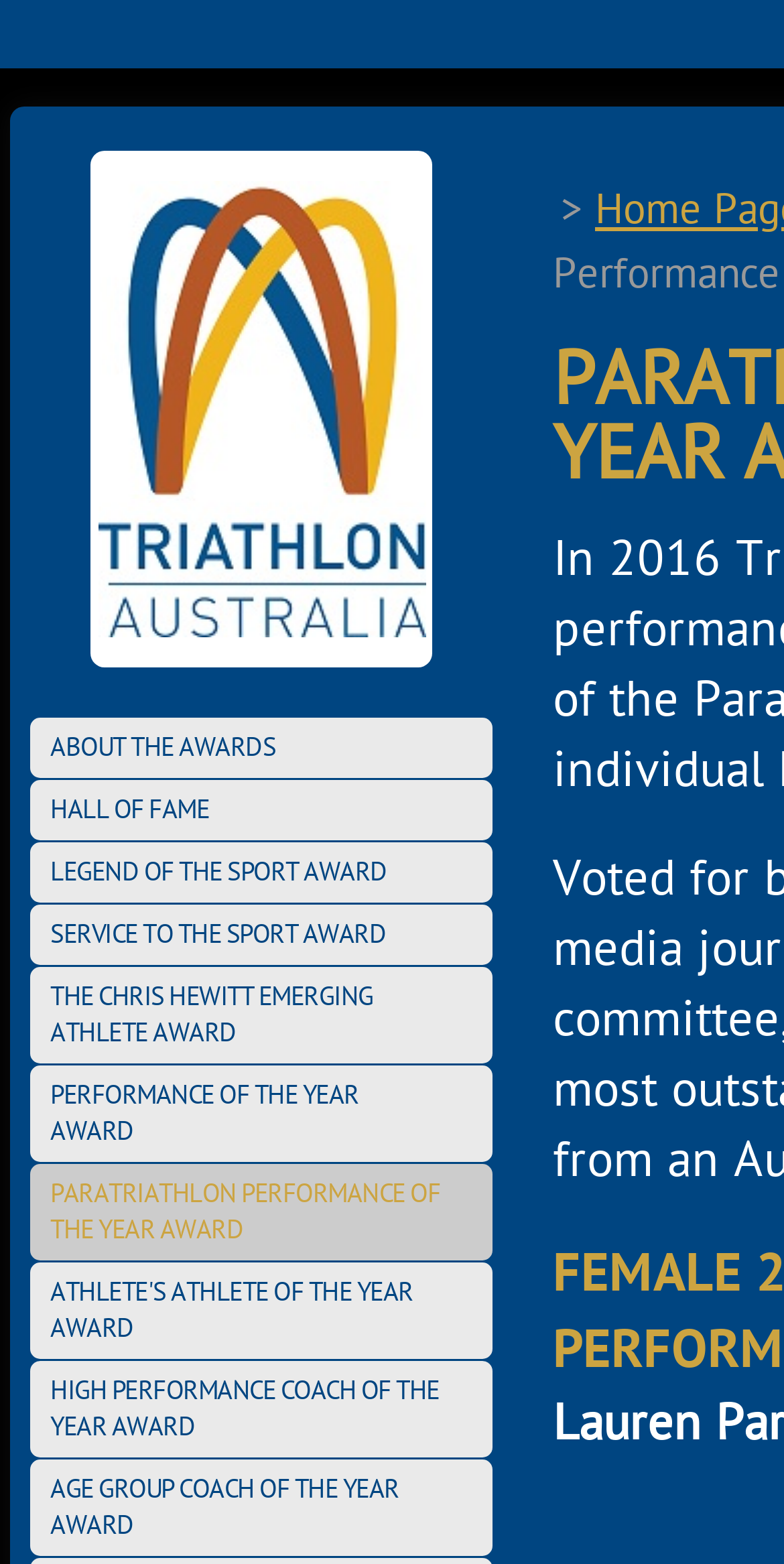What is the last award listed on the webpage?
Look at the image and respond with a one-word or short phrase answer.

AGE GROUP COACH OF THE YEAR AWARD